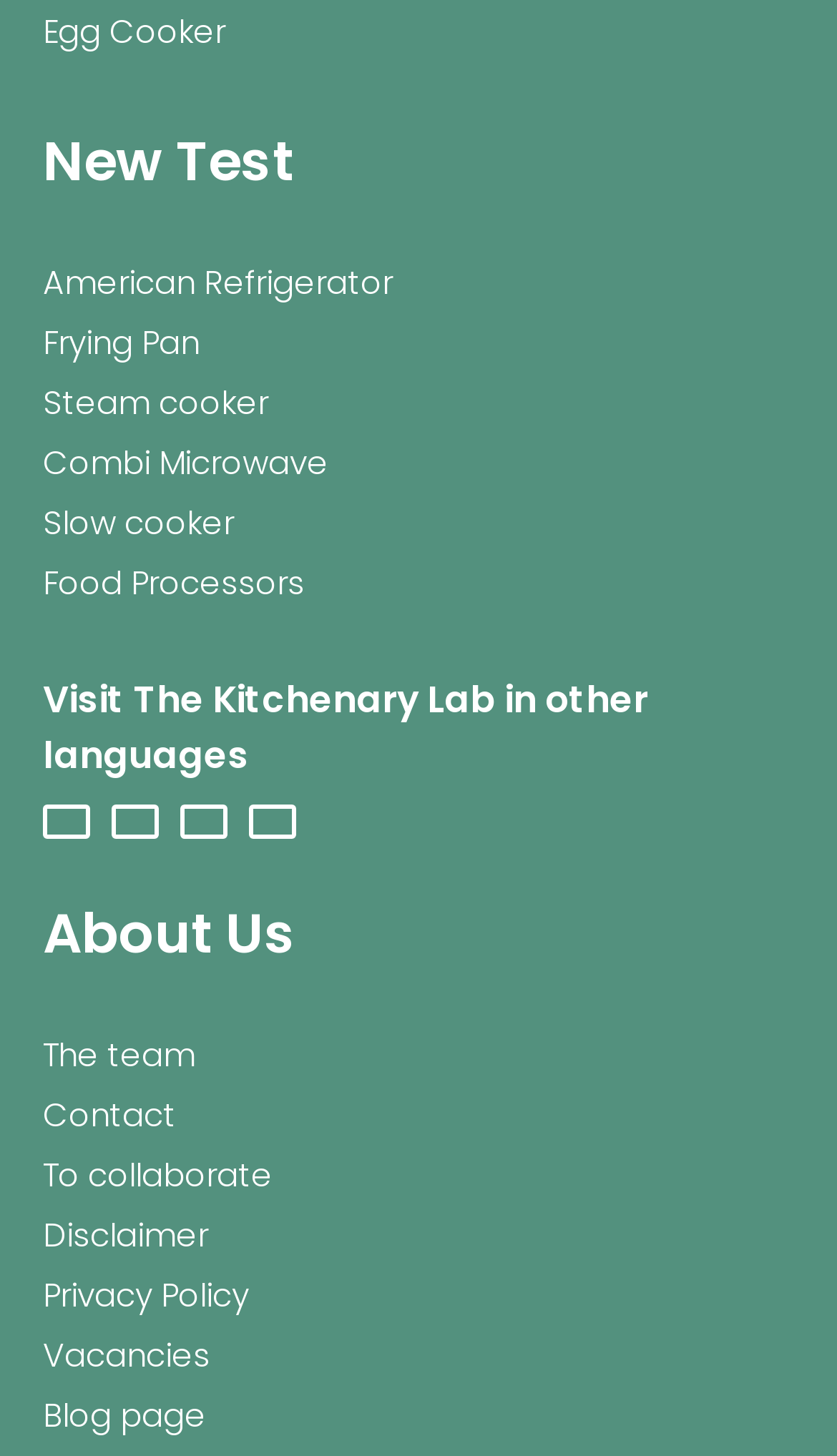Please find the bounding box coordinates for the clickable element needed to perform this instruction: "Switch to the Italian version".

[0.138, 0.556, 0.185, 0.574]